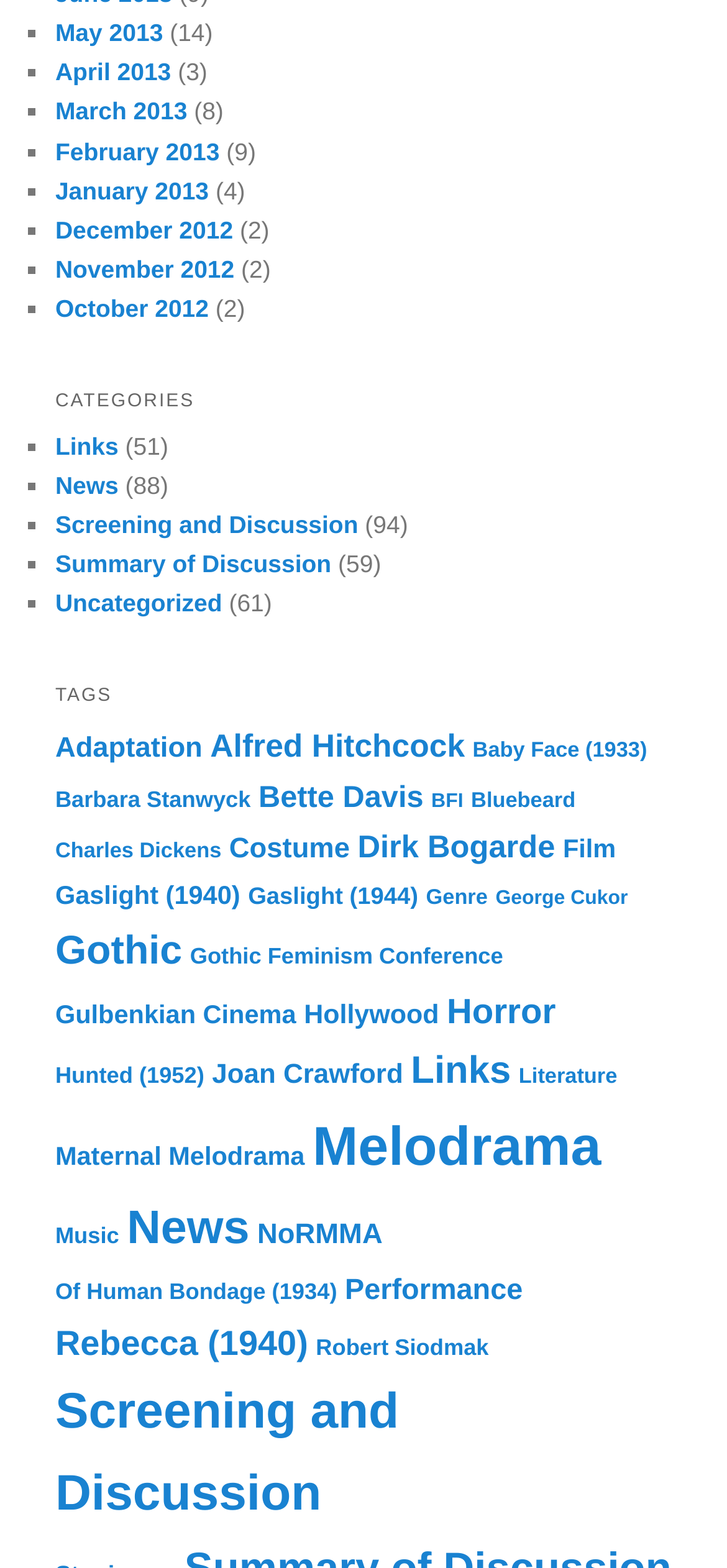What is the category with the most items?
Look at the image and respond with a one-word or short-phrase answer.

Melodrama